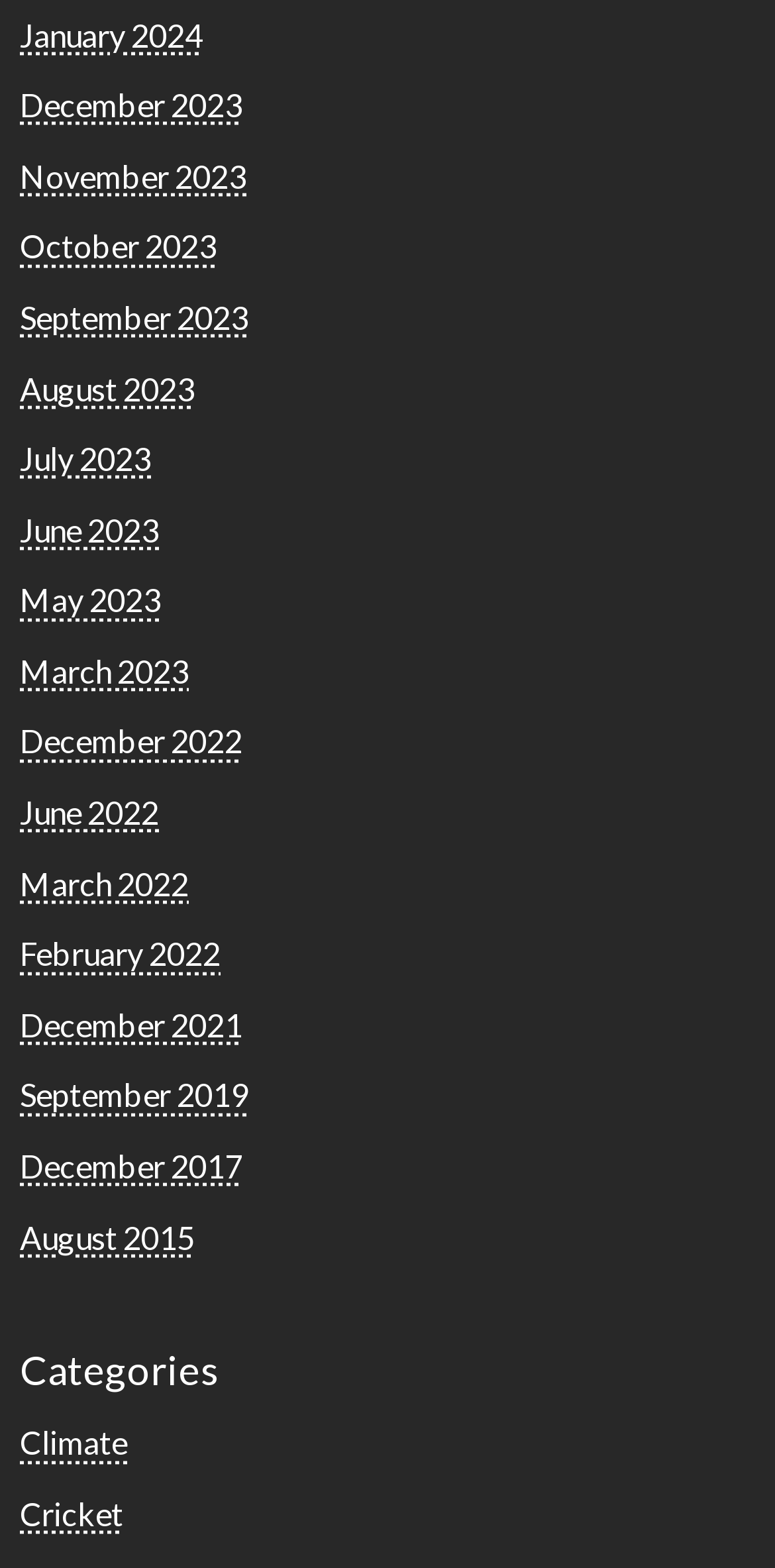Give a short answer using one word or phrase for the question:
How many months are listed?

16